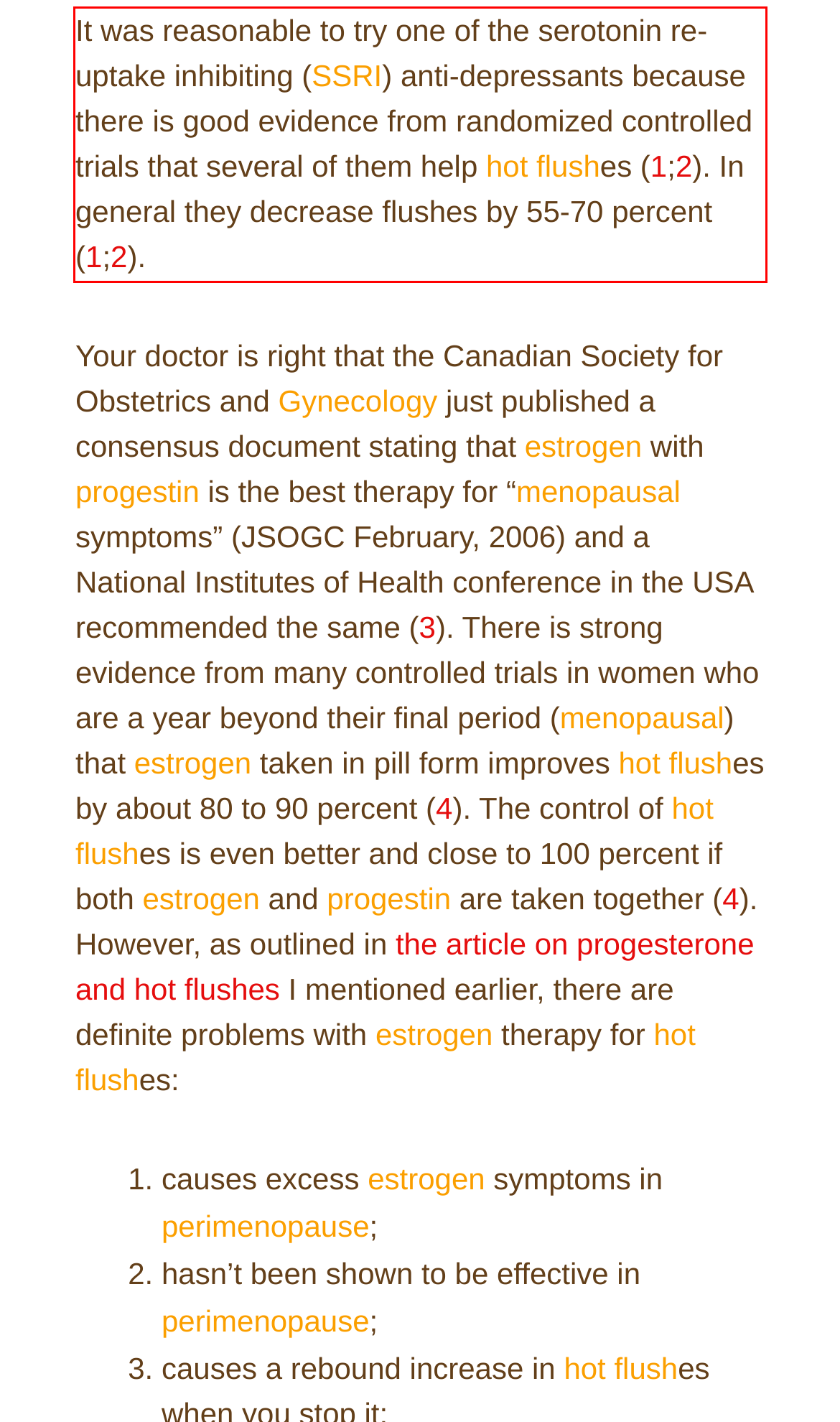Identify the text within the red bounding box on the webpage screenshot and generate the extracted text content.

It was reasonable to try one of the serotonin re-uptake inhibiting (SSRI) anti-depressants because there is good evidence from randomized controlled trials that several of them help hot flushes (1;2). In general they decrease flushes by 55-70 percent (1;2).